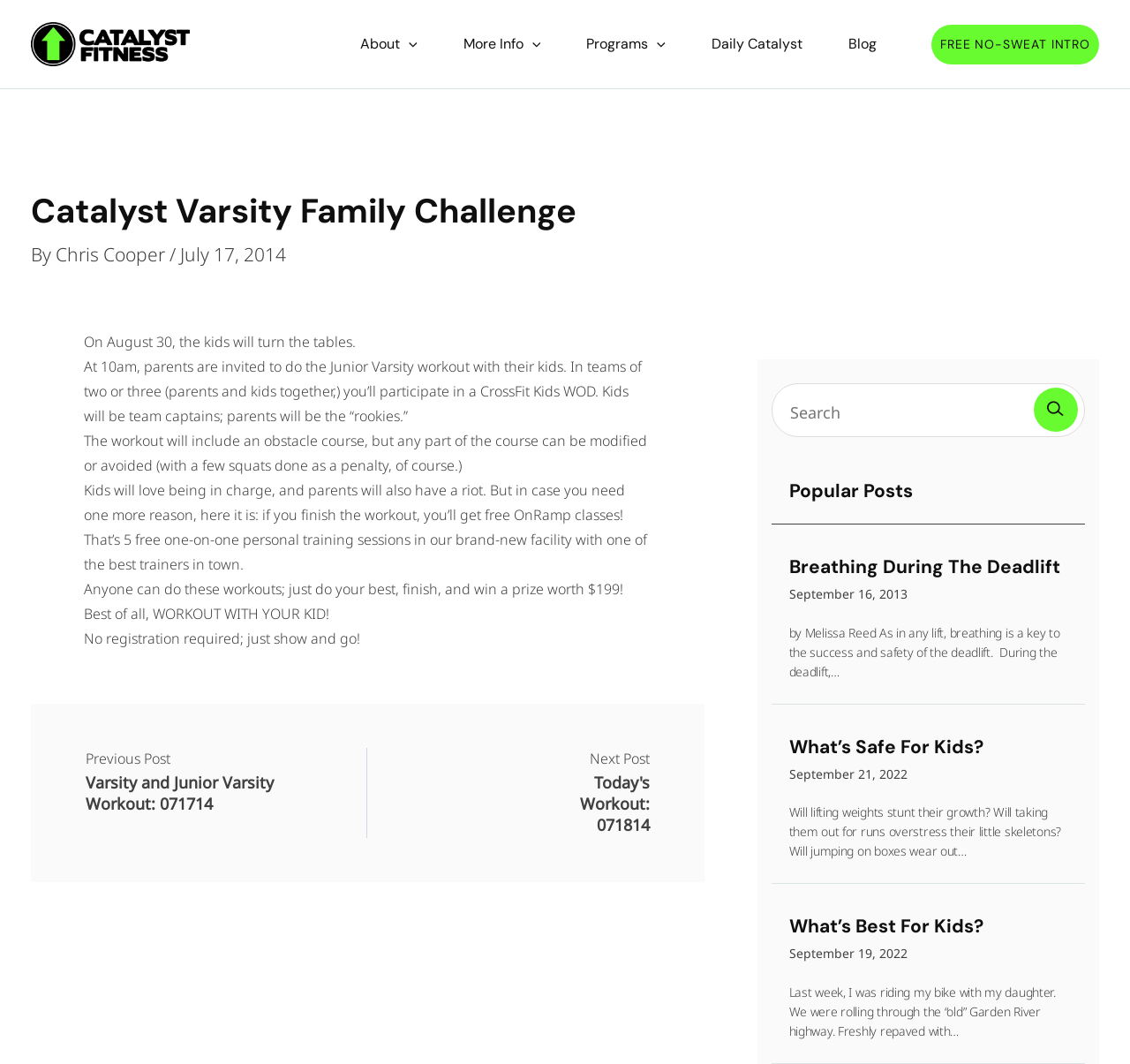Answer the following query with a single word or phrase:
What is the name of the fitness program?

Catalyst Fitness